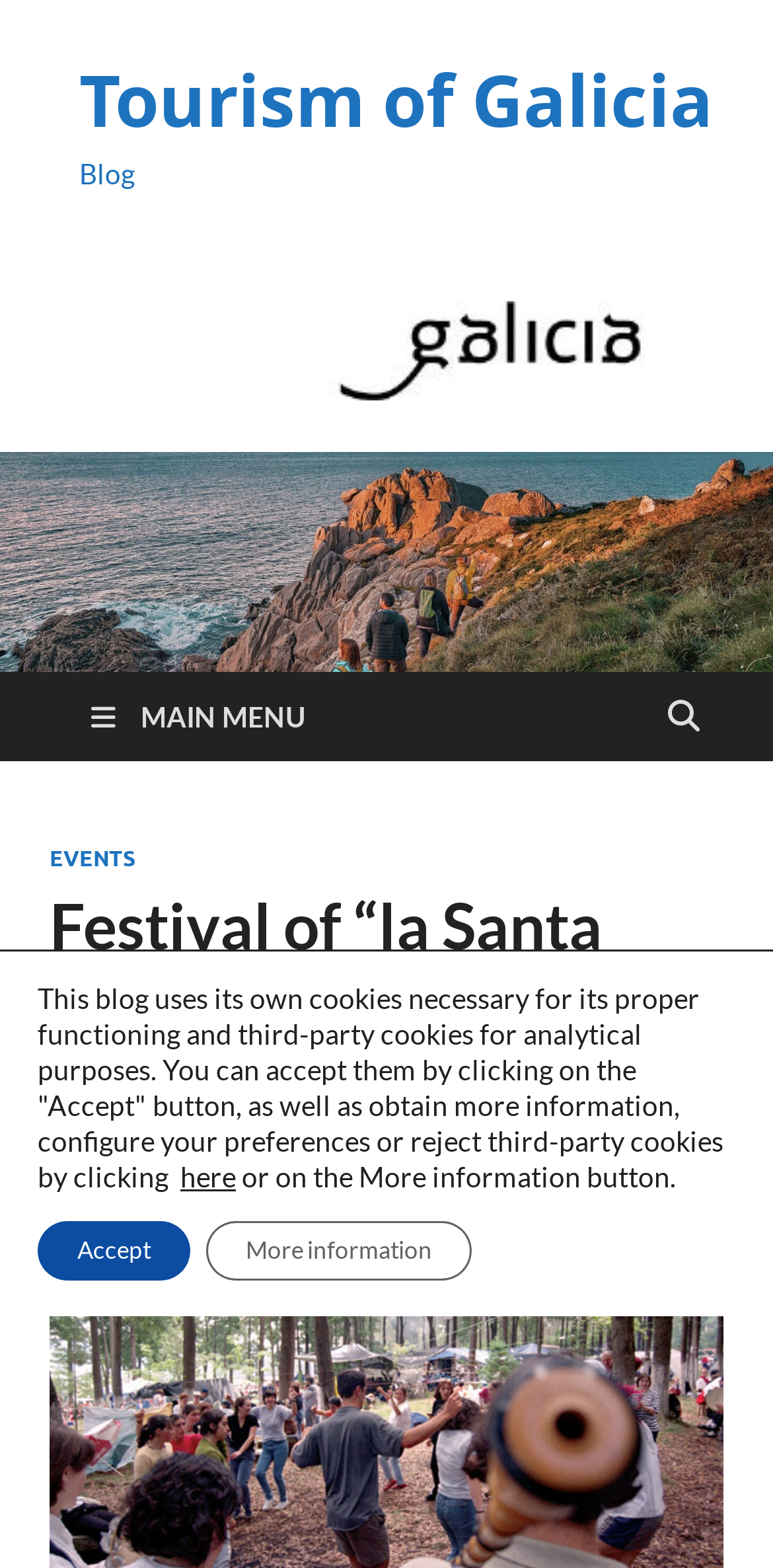Please find and generate the text of the main heading on the webpage.

Festival of “la Santa Cruz”